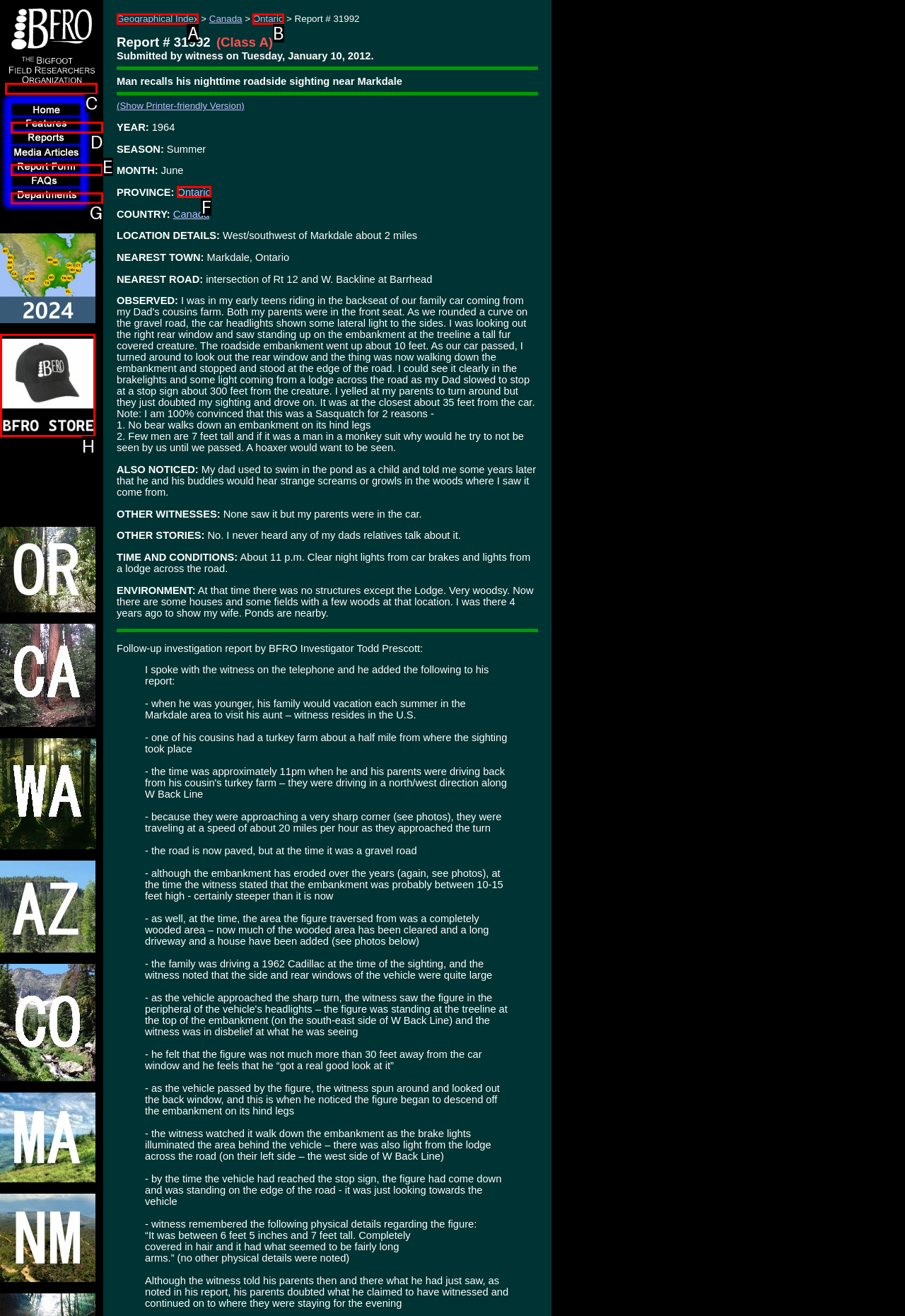Which option should you click on to fulfill this task: Go to BFRO STORE? Answer with the letter of the correct choice.

H